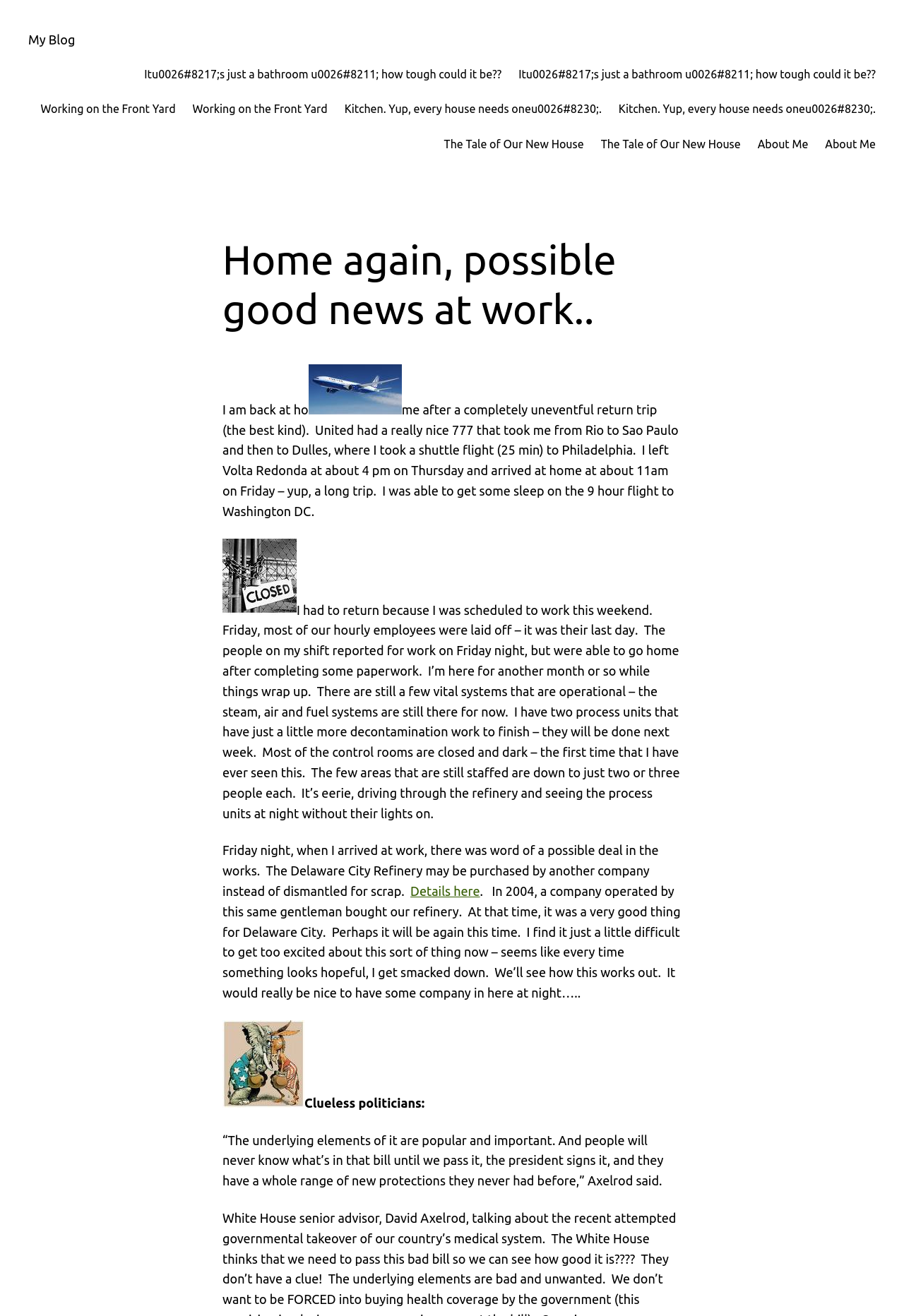Write an extensive caption that covers every aspect of the webpage.

This webpage appears to be a personal blog, with the title "Home again, possible good news at work.." at the top. Below the title, there is a horizontal row of links, including "It's just a bathroom – how tough could it be??", "Working on the Front Yard", "Kitchen. Yup, every house needs one…", "The Tale of Our New House", and "About Me".

The main content of the page is a blog post, which starts with a heading "Home again, possible good news at work..". The post is divided into several paragraphs, with some links and images scattered throughout. The text describes the author's return trip from Rio to Philadelphia, their experience at work, and the possible deal in the works to purchase the Delaware City Refinery.

There are several images on the page, but they are not explicitly described. They appear to be scattered throughout the text, with some accompanying links. The images are relatively small, taking up only a small portion of the page.

The text also includes a blockquote, which appears to be a quote from someone named Axelrod, discussing the importance of a bill and its potential benefits.

Overall, the page has a simple layout, with a focus on the blog post and its accompanying links and images.